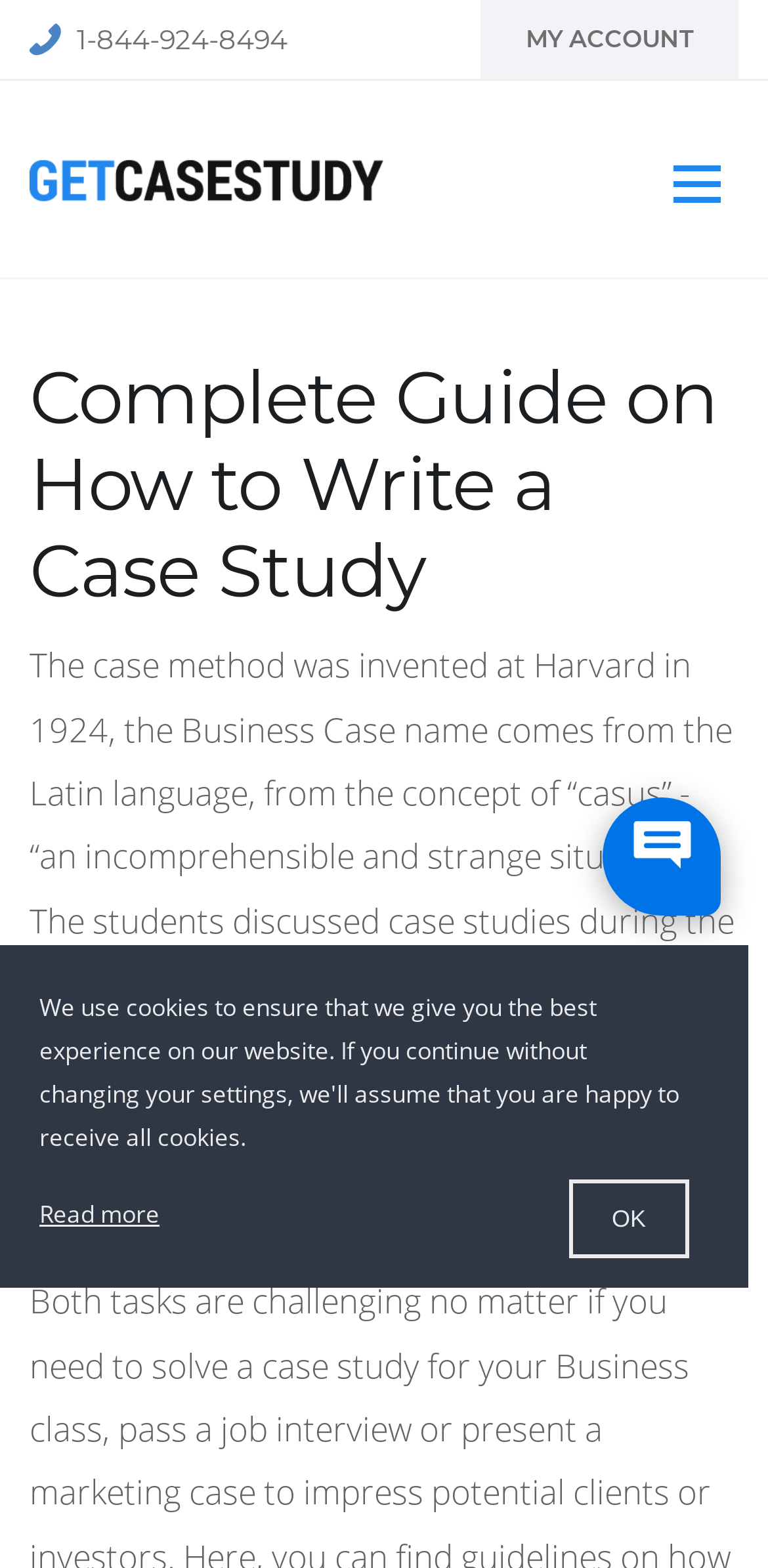Offer a thorough description of the webpage.

The webpage is a writing guide focused on case study writing, with a prominent heading "Complete Guide on How to Write a Case Study" located near the top of the page. 

At the top left corner, there is a link to a phone number "1-844-924-8494" and an image with the text "GetCaseStudy - Case Study Writing Service" next to it. 

On the top right corner, there is a link to "MY ACCOUNT" and a button to toggle the menu. 

Below the heading, there is a section with a "Read more" link and an "OK" button, accompanied by an "Open contacts" button on the right side. 

The webpage appears to be a resource for learning how to write a good case study or analysis, as indicated by the meta description.